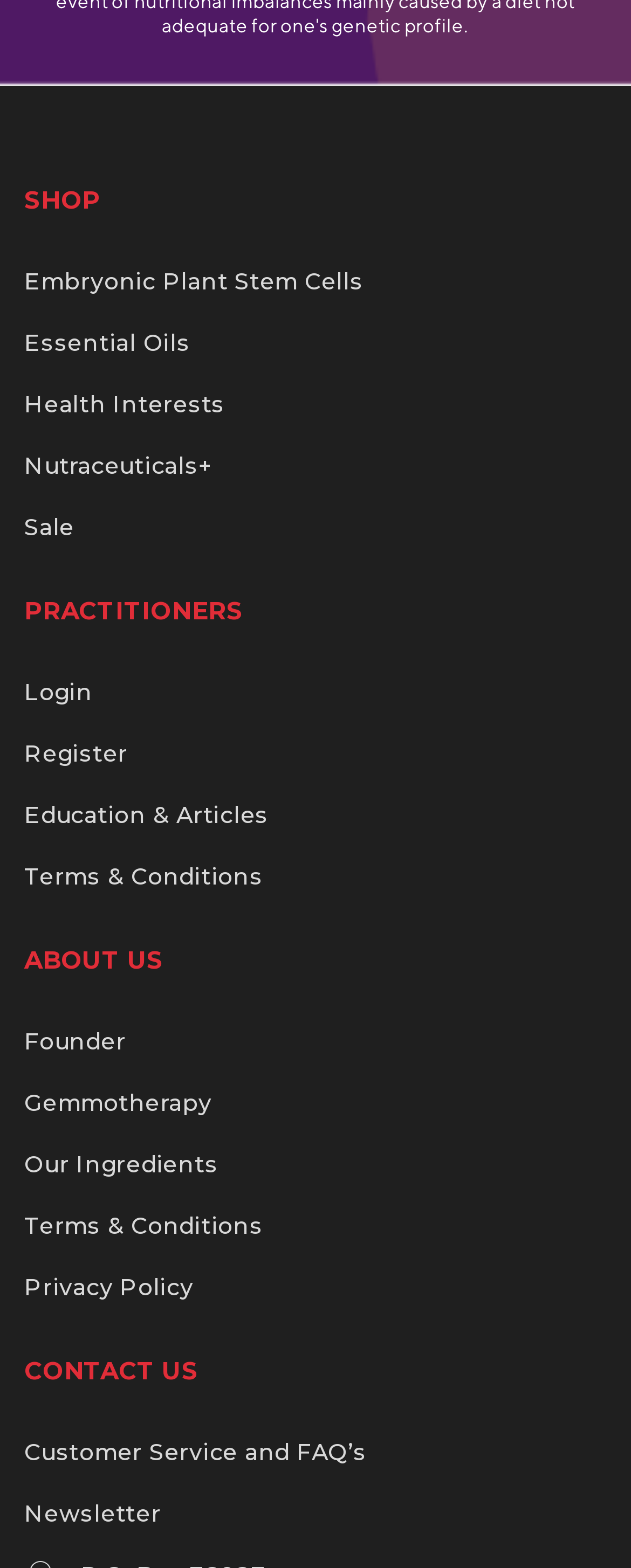Given the description of a UI element: "Customer Service and FAQ’s", identify the bounding box coordinates of the matching element in the webpage screenshot.

[0.038, 0.916, 0.581, 0.935]